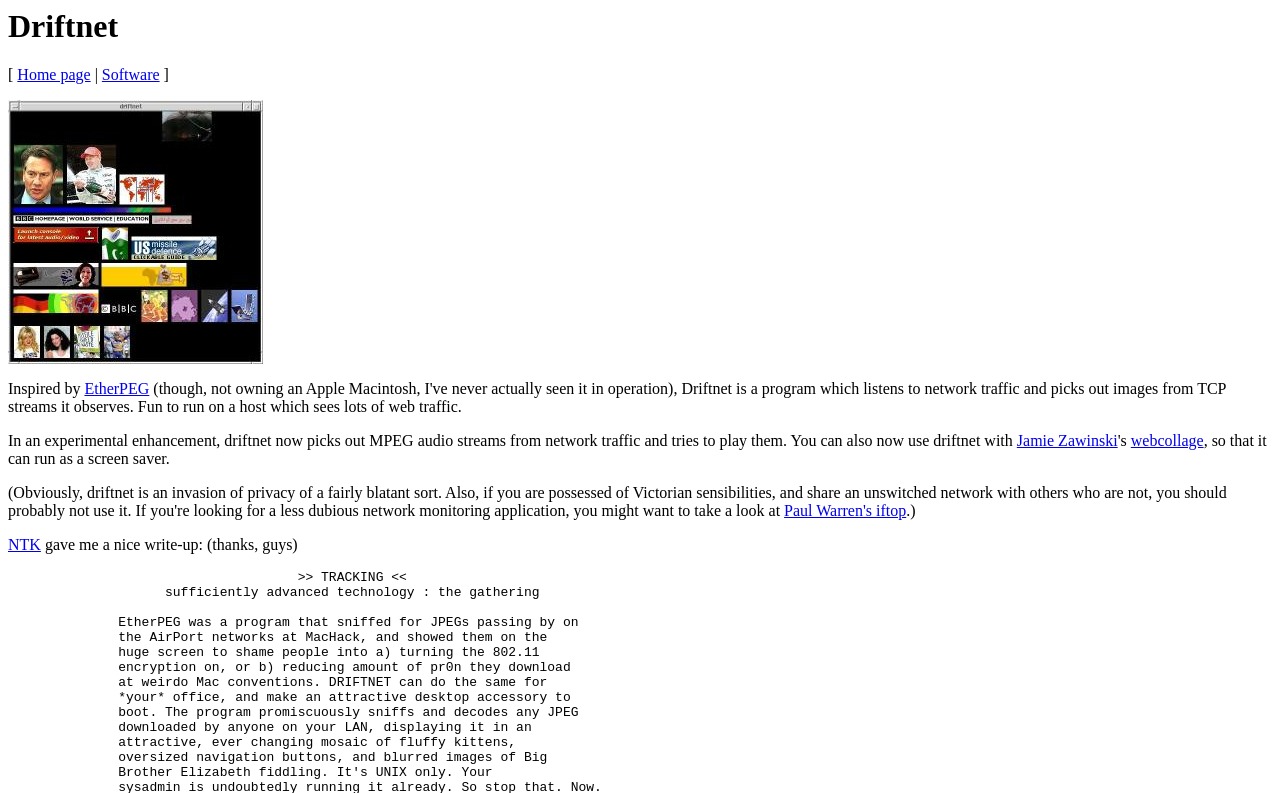What is the name of the software inspired by EtherPEG?
Based on the screenshot, provide your answer in one word or phrase.

Driftnet